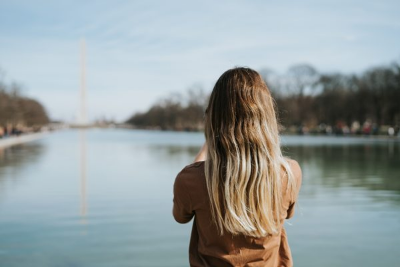Elaborate on the image by describing it in detail.

The image captures a serene moment by a body of water, featuring a woman with long, flowing hair, gazing into the distance. She stands with her back to the viewer, dressed casually in a brown top, embodying a sense of contemplation and peace. The tranquil water reflects the clear sky above, creating a calm atmosphere that invites reflection. In the background, the faint outline of a monument or structure can be seen, adding a sense of place that evokes the beauty of nature and urban landscape. The scene suggests themes of personal journey, connection with nature, and introspection.